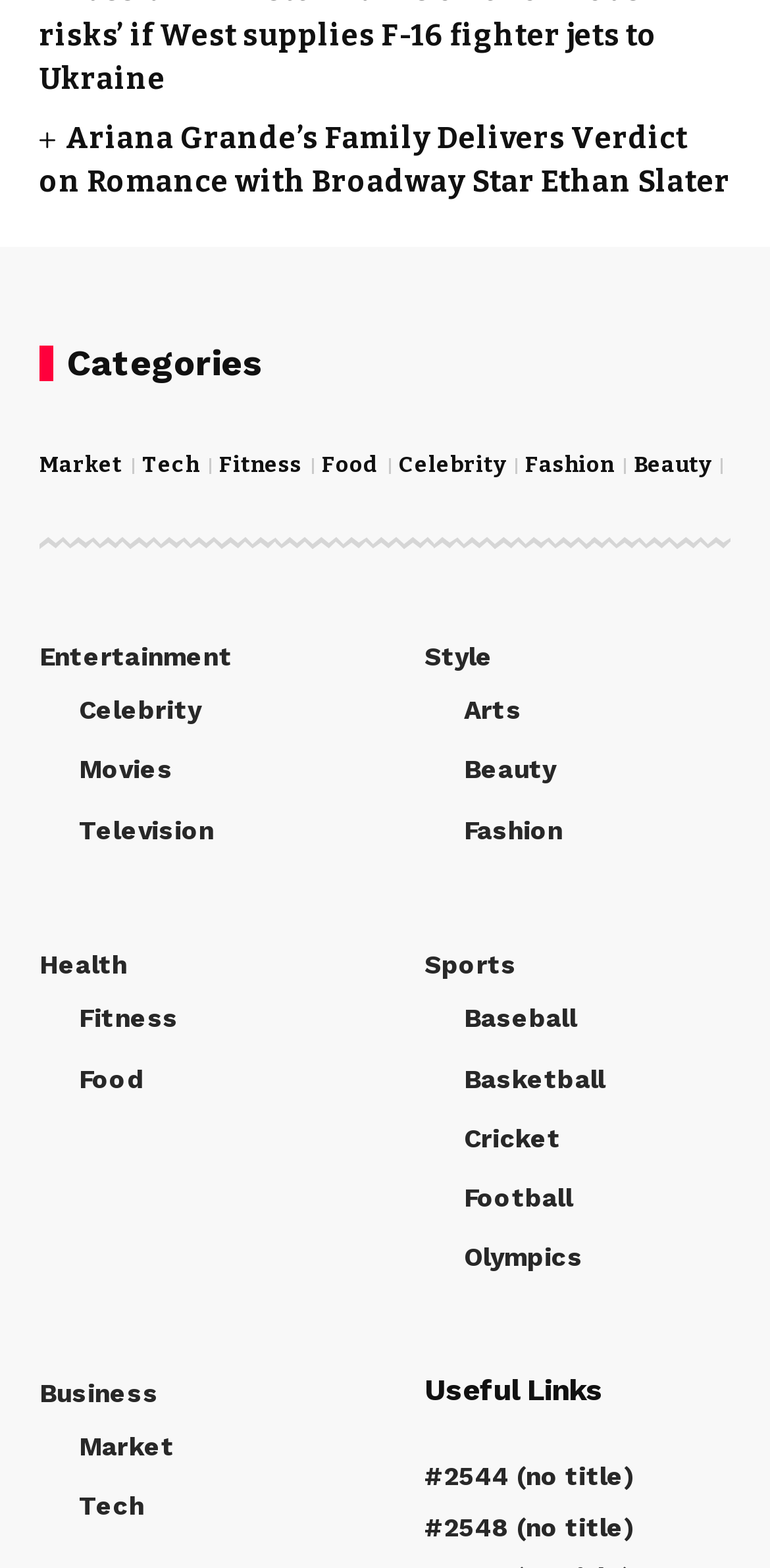How many links are under the heading 'Useful Links'?
Refer to the screenshot and answer in one word or phrase.

2 links